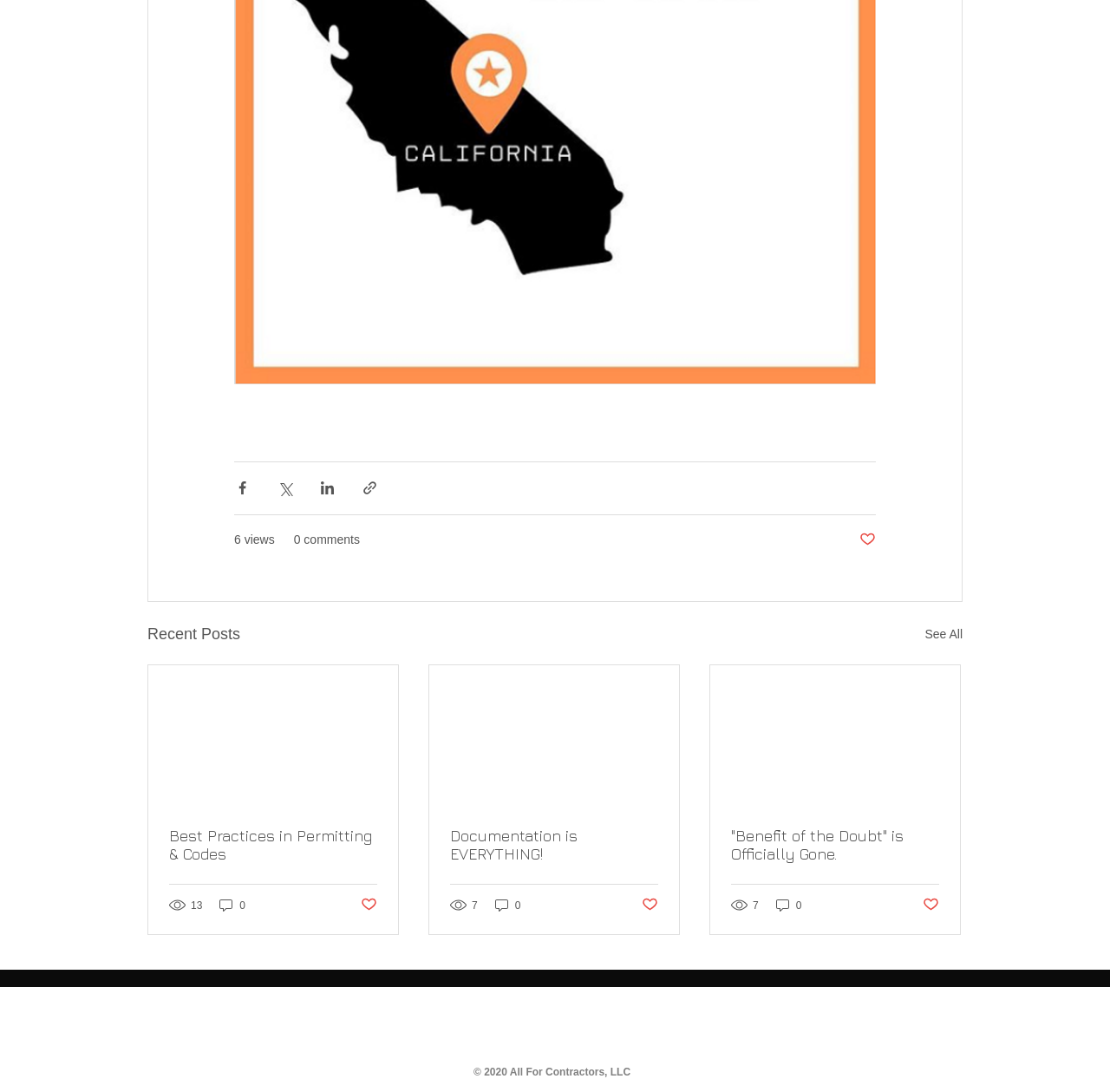Please provide a comprehensive answer to the question based on the screenshot: How many views does the first post have?

The first post has 13 views, as indicated by the generic element with the text '13 views' and the associated image. This element is located below the post title and above the comments link.